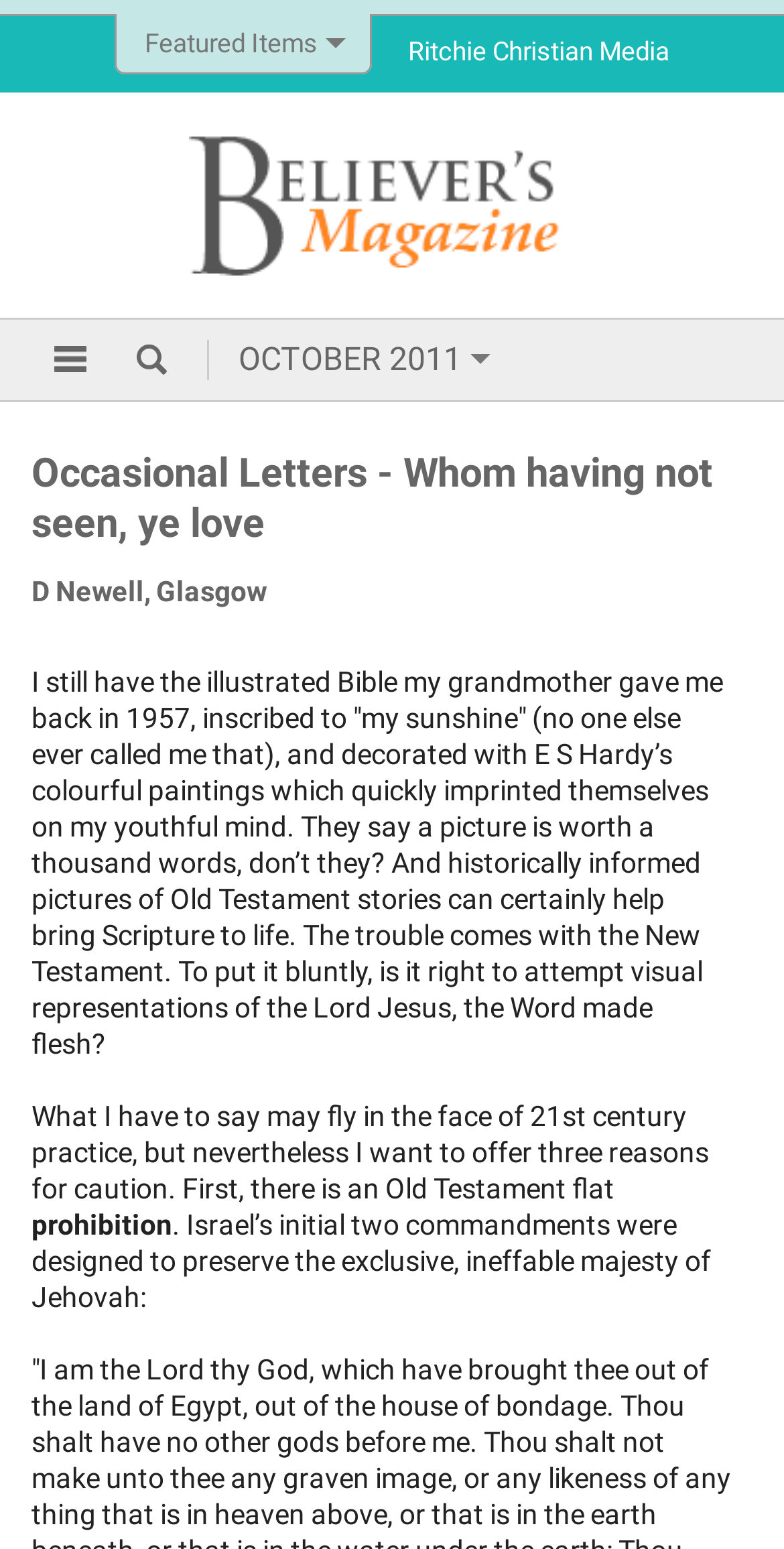How many featured items are there?
Give a detailed explanation using the information visible in the image.

I counted the number of links with the 'FEATURED' label, which are 'The Seven Feasts of Jehovah £8.99 FEATURED' and 'Ten Commandments £7.99 FEATURED', so there are 2 featured items.